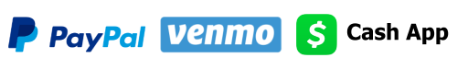How many digital payment services are featured in the image?
Answer the question in as much detail as possible.

The caption lists three digital payment services: PayPal, Venmo, and Cash App, each with their unique logos and characteristics.